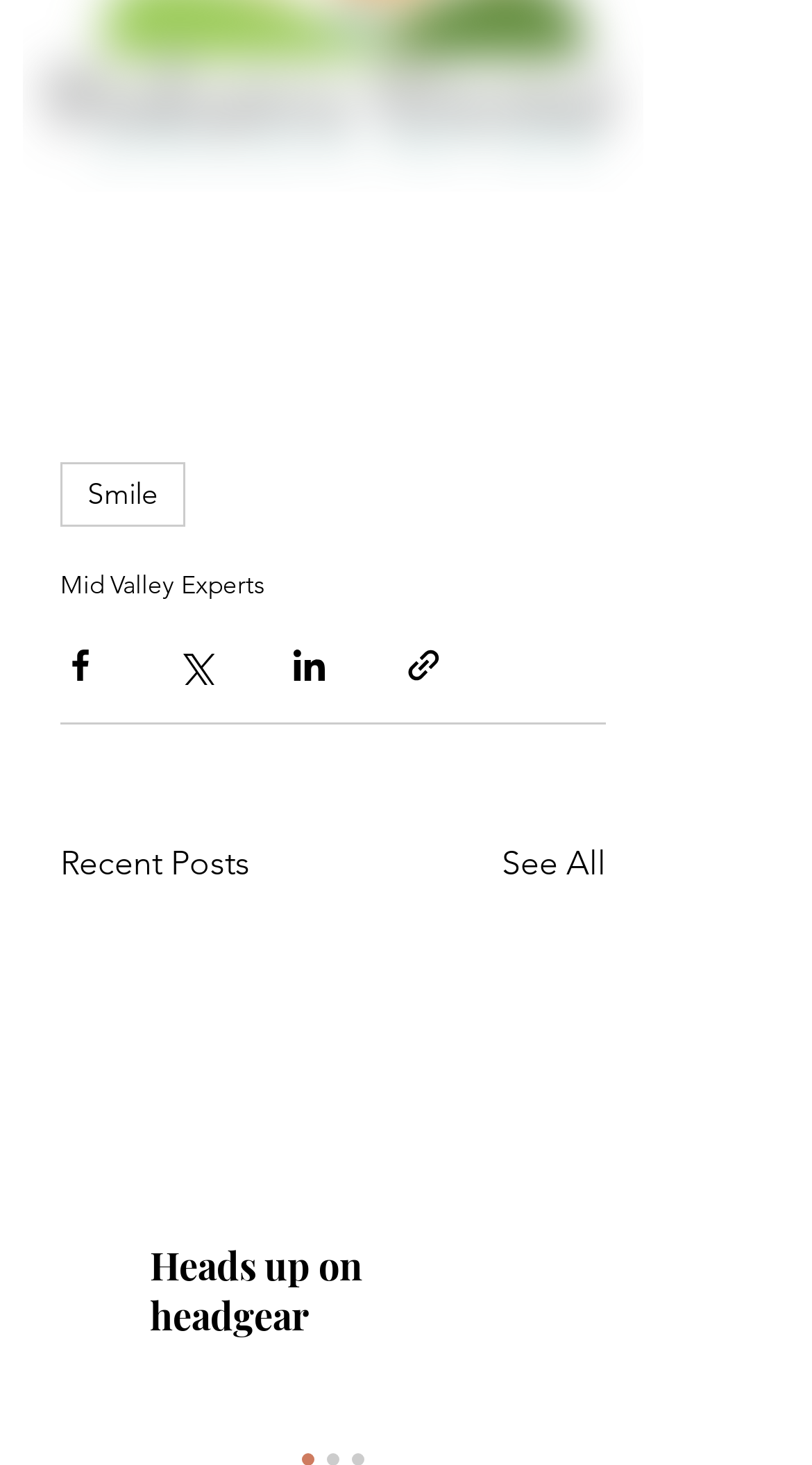What type of content is on this webpage?
From the details in the image, answer the question comprehensively.

The webpage appears to be a blog or news website, as it contains article links and a 'Recent Posts' heading. The content is likely related to a specific topic or niche.